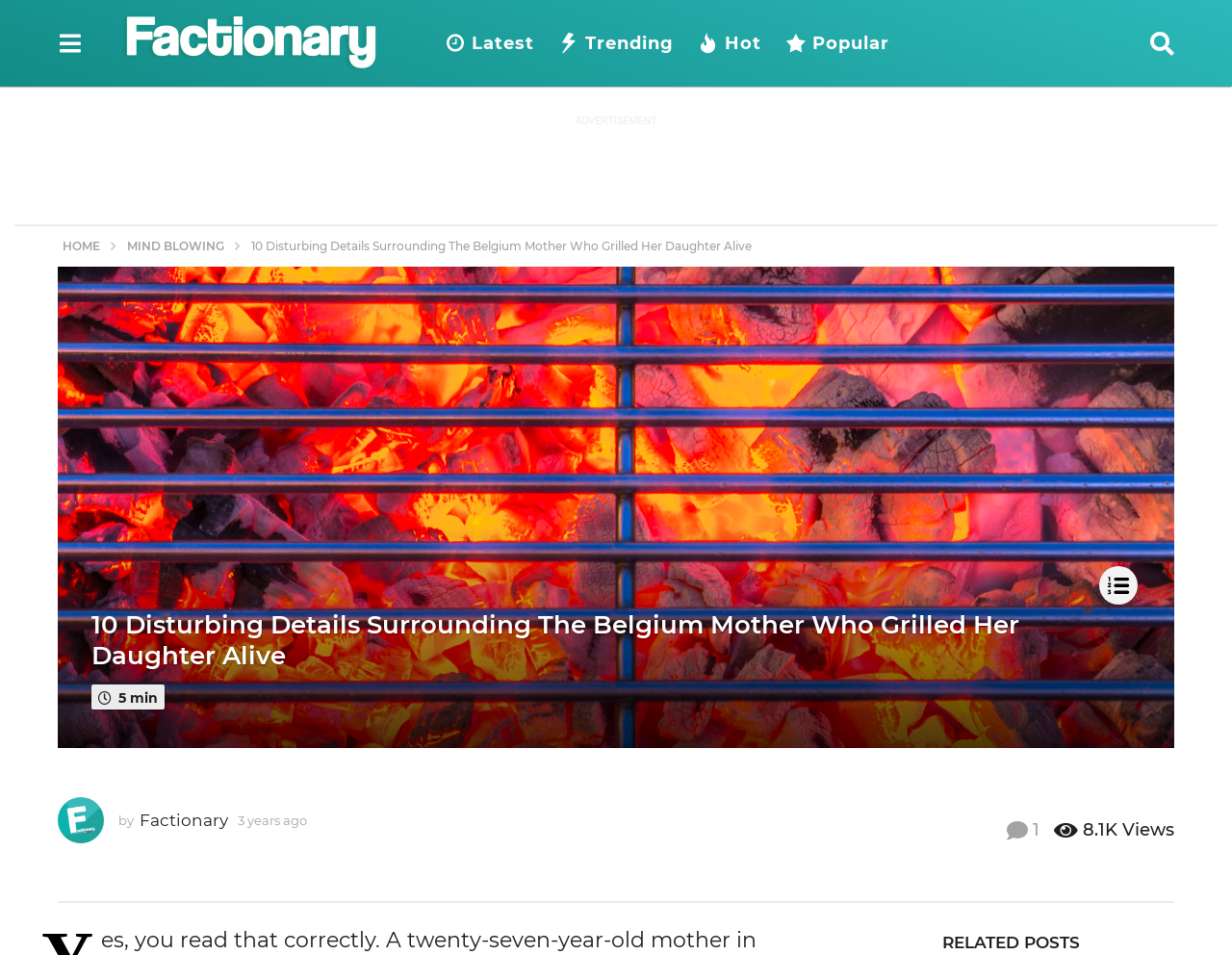Can you give a detailed response to the following question using the information from the image? What is the category of the article?

I determined the category of the article by looking at the breadcrumb navigation element, which shows the category 'MIND BLOWING' as one of the links.